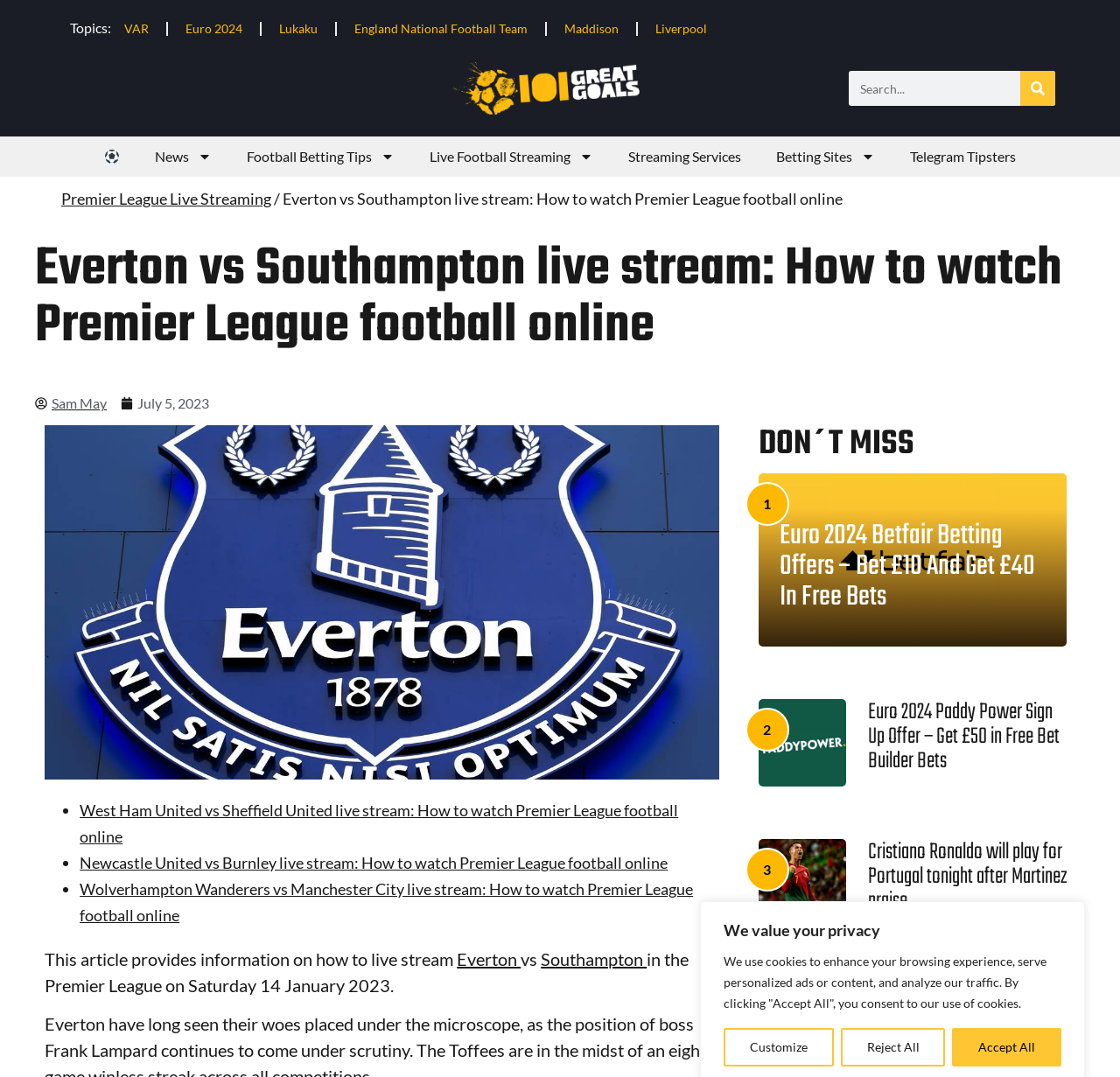Find the bounding box coordinates for the area that should be clicked to accomplish the instruction: "Get the latest news on Euro 2024".

[0.775, 0.91, 0.952, 0.99]